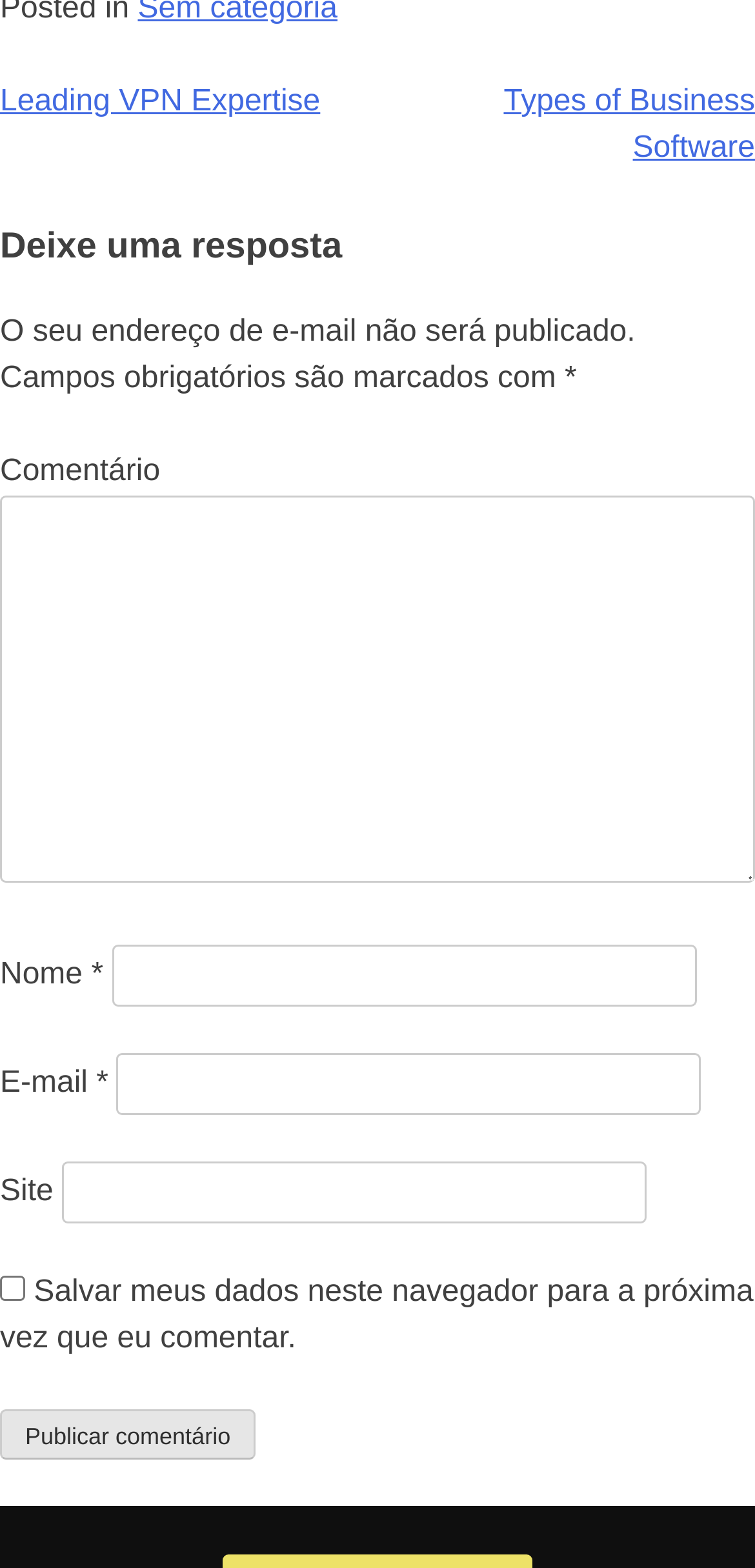Please specify the bounding box coordinates of the clickable section necessary to execute the following command: "Check the 'Save my data' checkbox".

[0.0, 0.813, 0.033, 0.829]